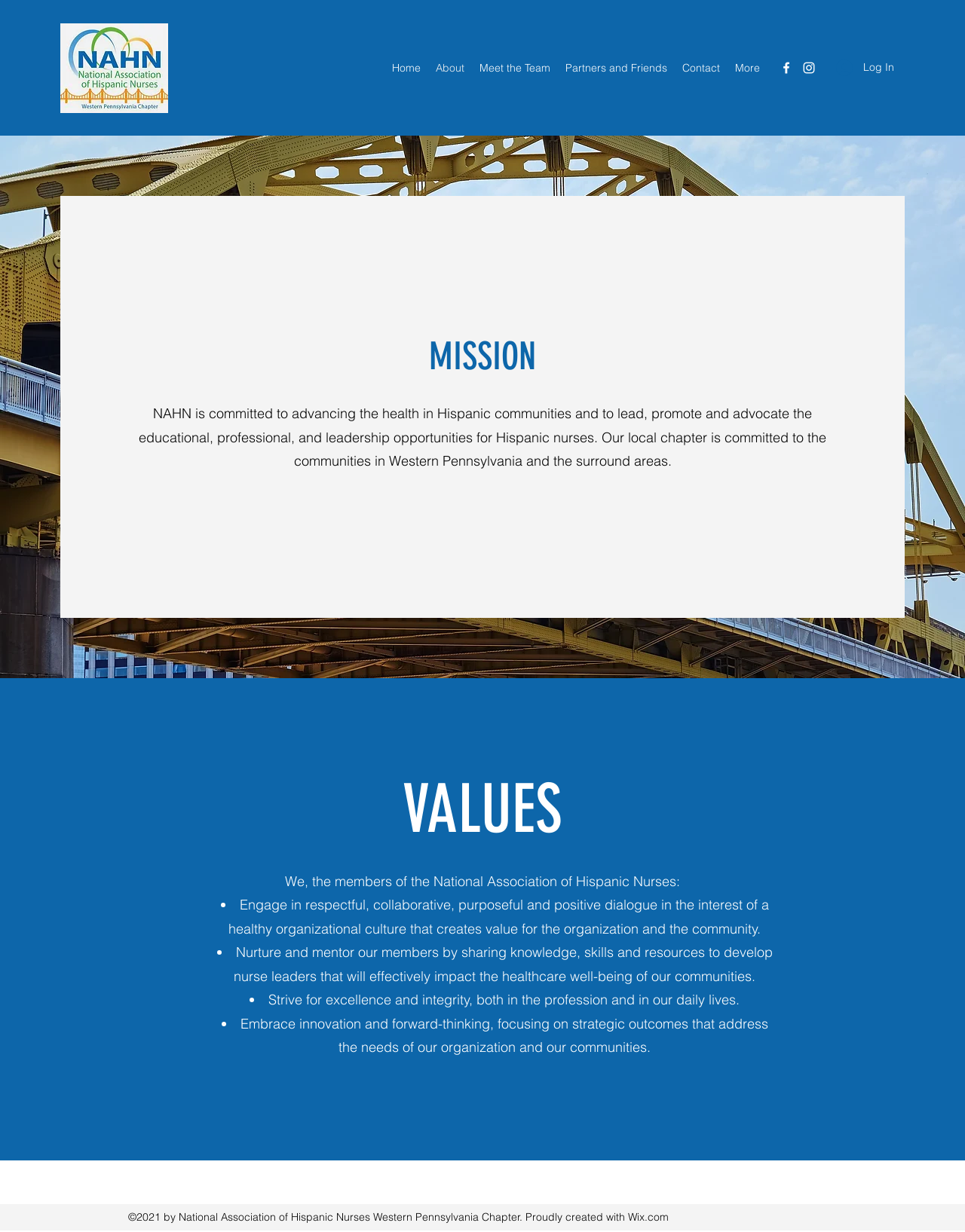Please identify the bounding box coordinates of where to click in order to follow the instruction: "Read about the MISSION".

[0.133, 0.269, 0.867, 0.31]